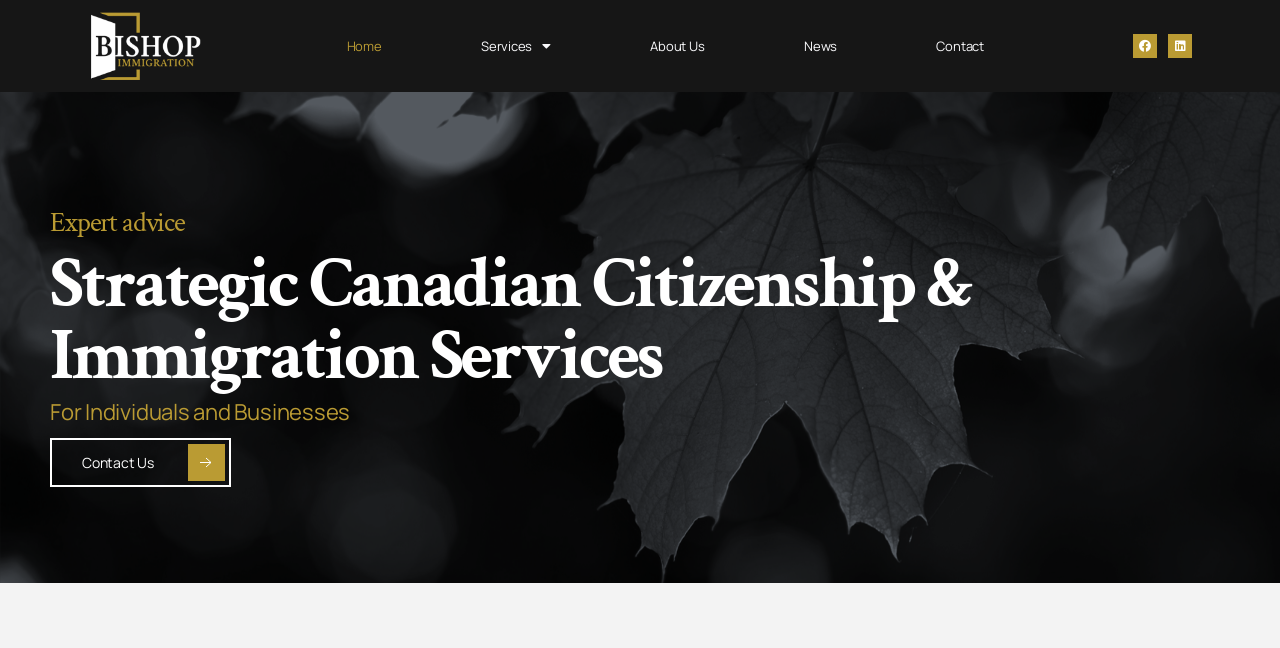What is the purpose of the 'Contact Us' link?
Look at the screenshot and provide an in-depth answer.

The purpose of the 'Contact Us' link is to allow users to get in touch with the organization, likely to inquire about their services or to request more information, as indicated by the presence of the link and the surrounding text.